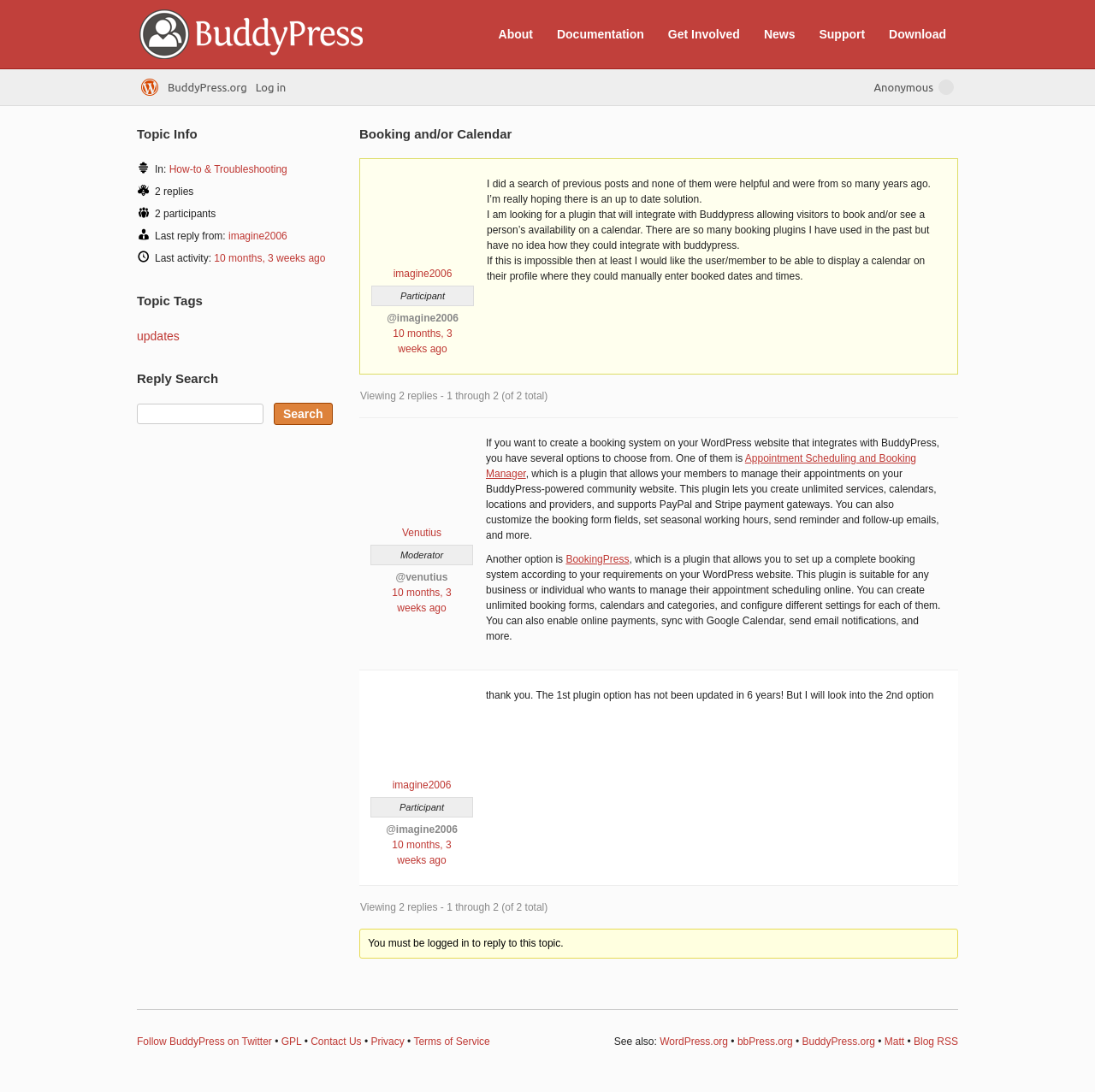Find the bounding box coordinates of the clickable region needed to perform the following instruction: "Reply to this topic". The coordinates should be provided as four float numbers between 0 and 1, i.e., [left, top, right, bottom].

[0.336, 0.858, 0.515, 0.869]